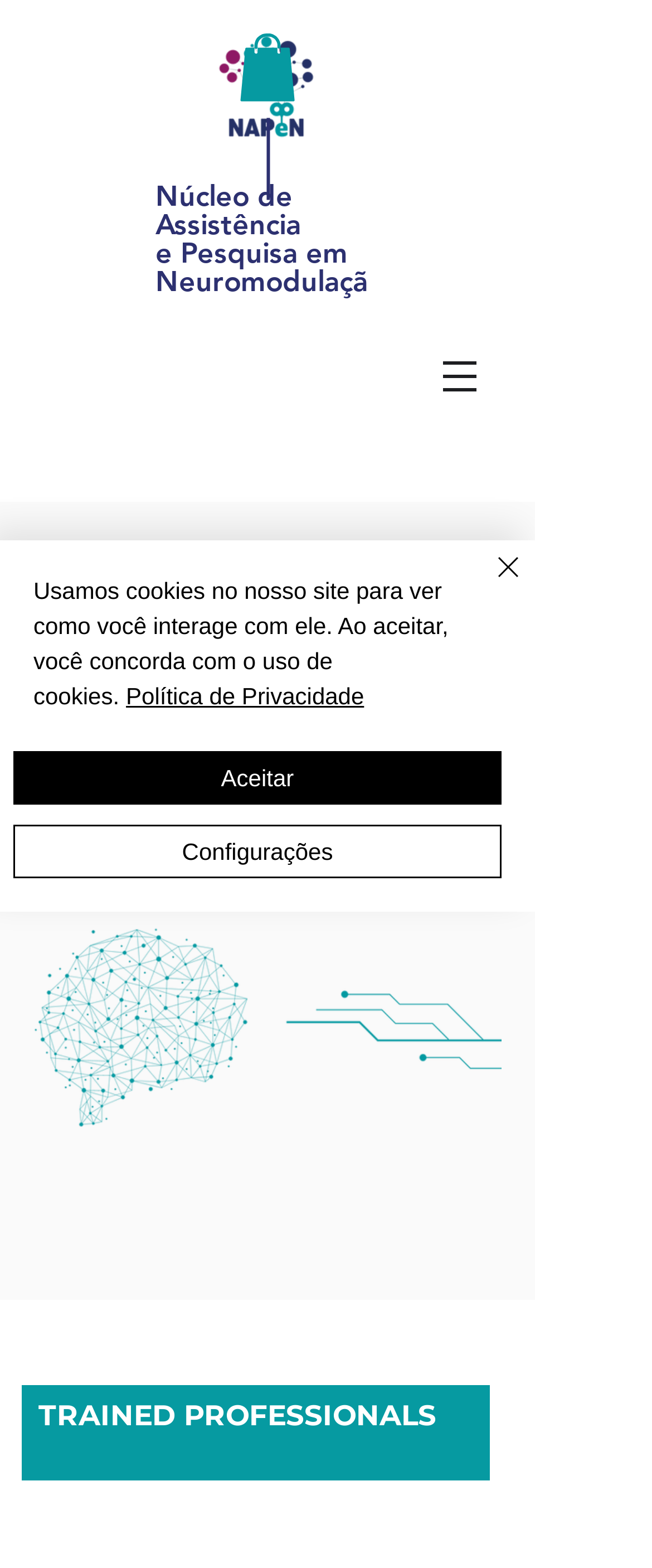Identify the primary heading of the webpage and provide its text.

Núcleo de Assistência
e Pesquisa em Neuromodulação